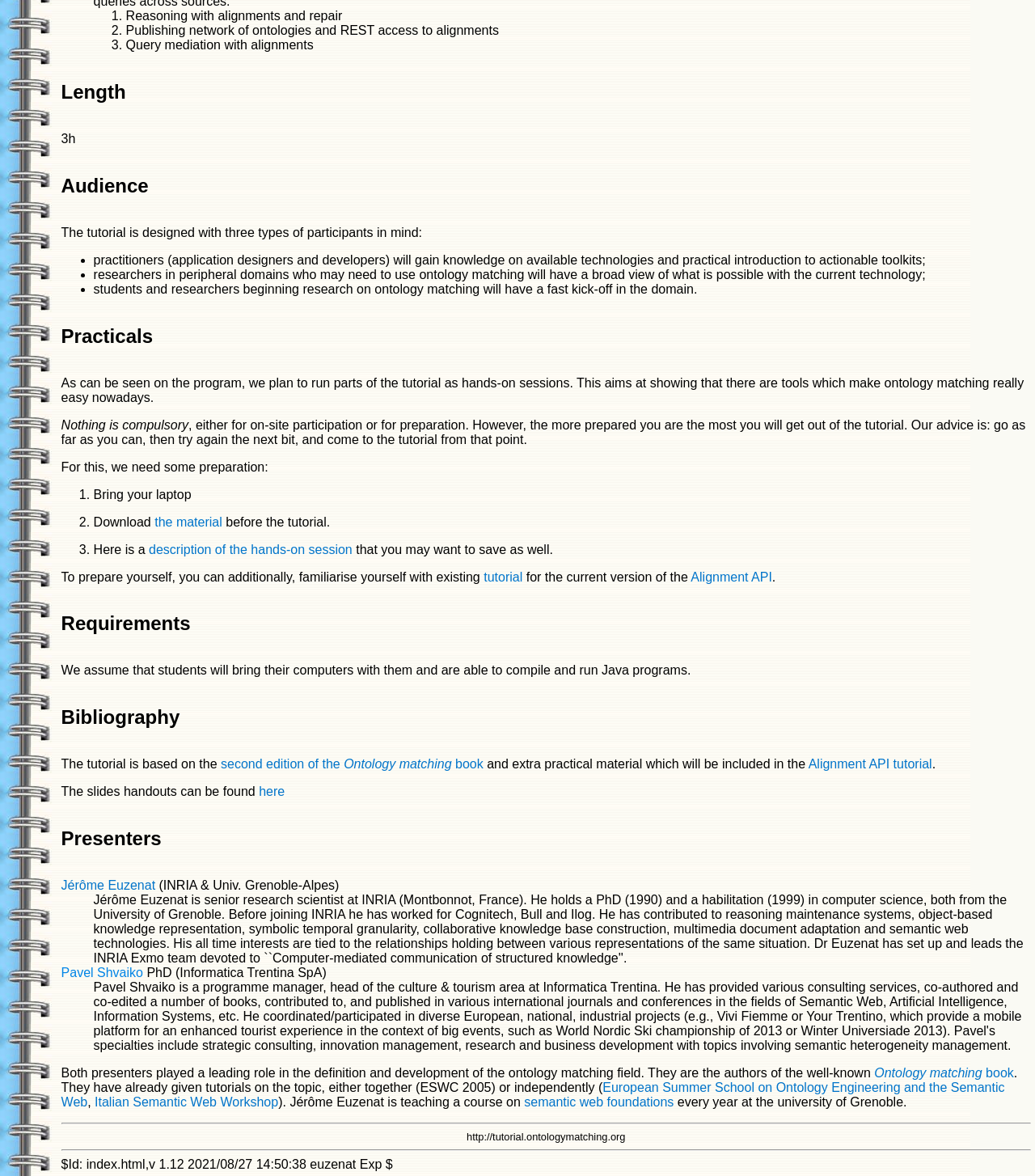Can you provide the bounding box coordinates for the element that should be clicked to implement the instruction: "Follow the link to the description of the hands-on session"?

[0.144, 0.461, 0.34, 0.473]